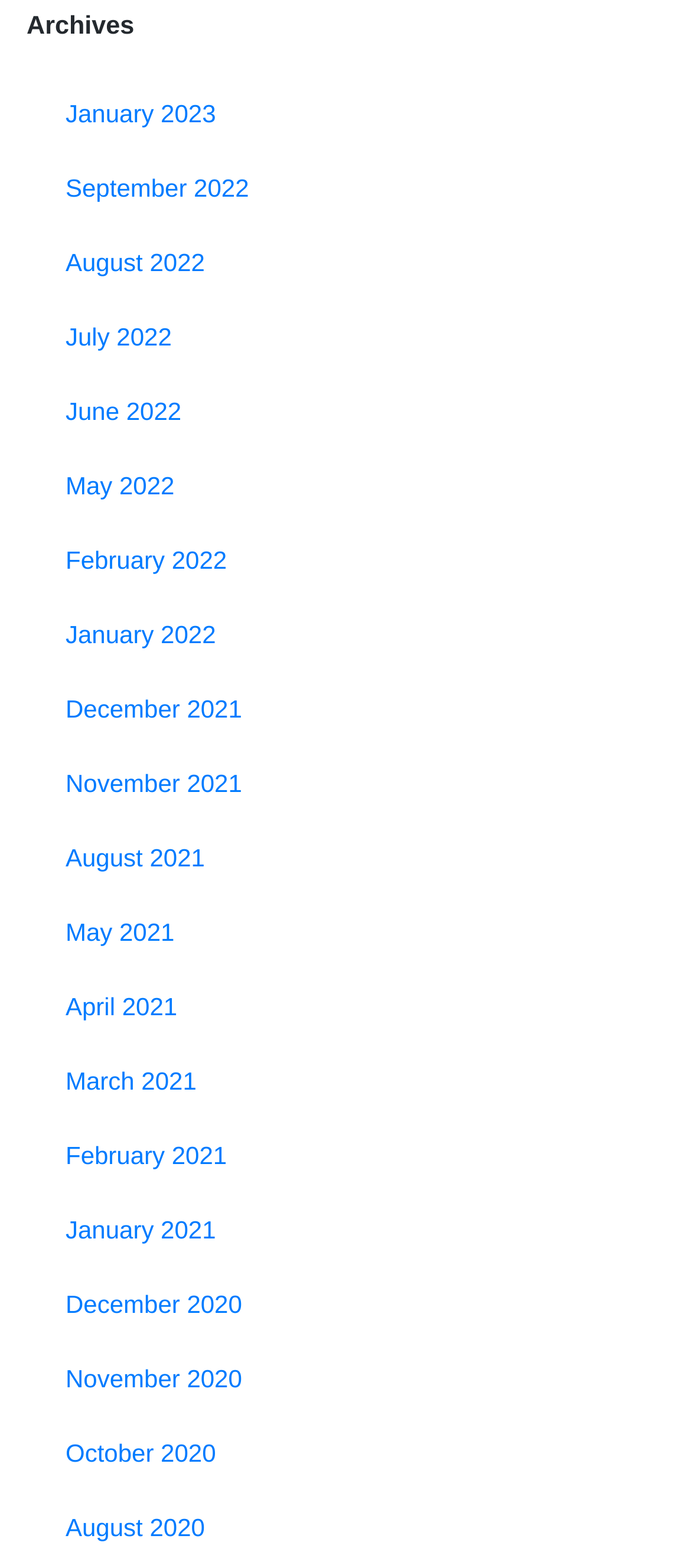Are the links organized in chronological order?
Please provide a single word or phrase in response based on the screenshot.

Yes